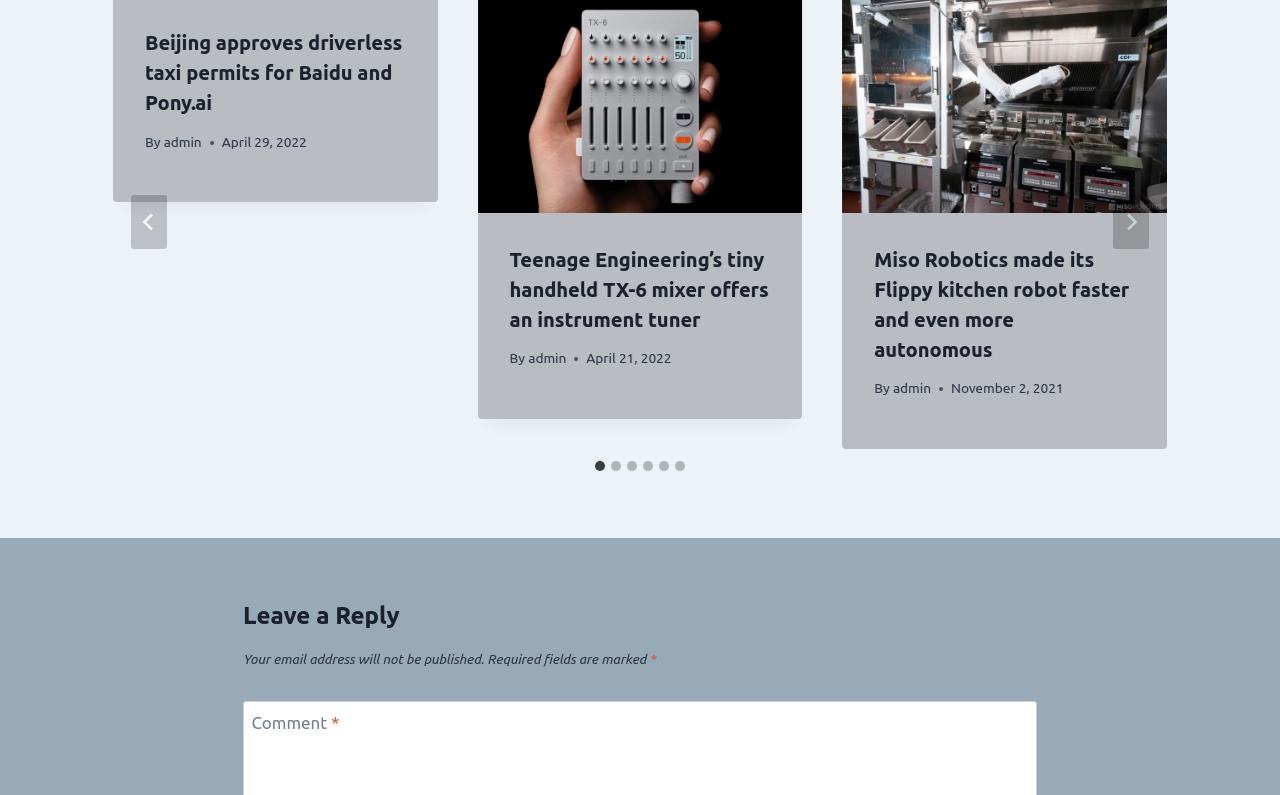Using the given element description, provide the bounding box coordinates (top-left x, top-left y, bottom-right x, bottom-right y) for the corresponding UI element in the screenshot: aria-label="Next"

[0.87, 0.246, 0.898, 0.314]